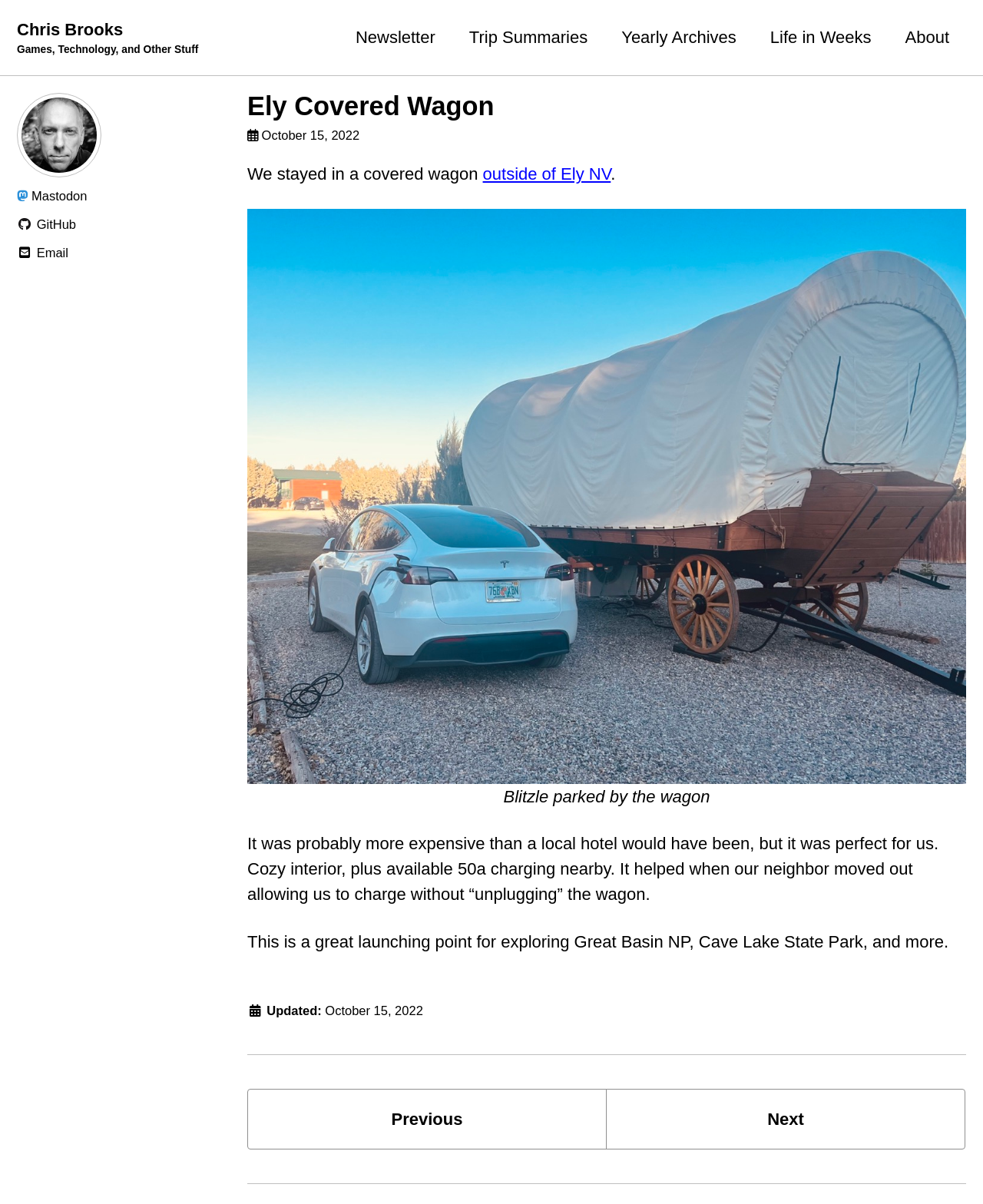Determine the bounding box coordinates for the area that needs to be clicked to fulfill this task: "View trip summaries". The coordinates must be given as four float numbers between 0 and 1, i.e., [left, top, right, bottom].

[0.477, 0.021, 0.598, 0.042]